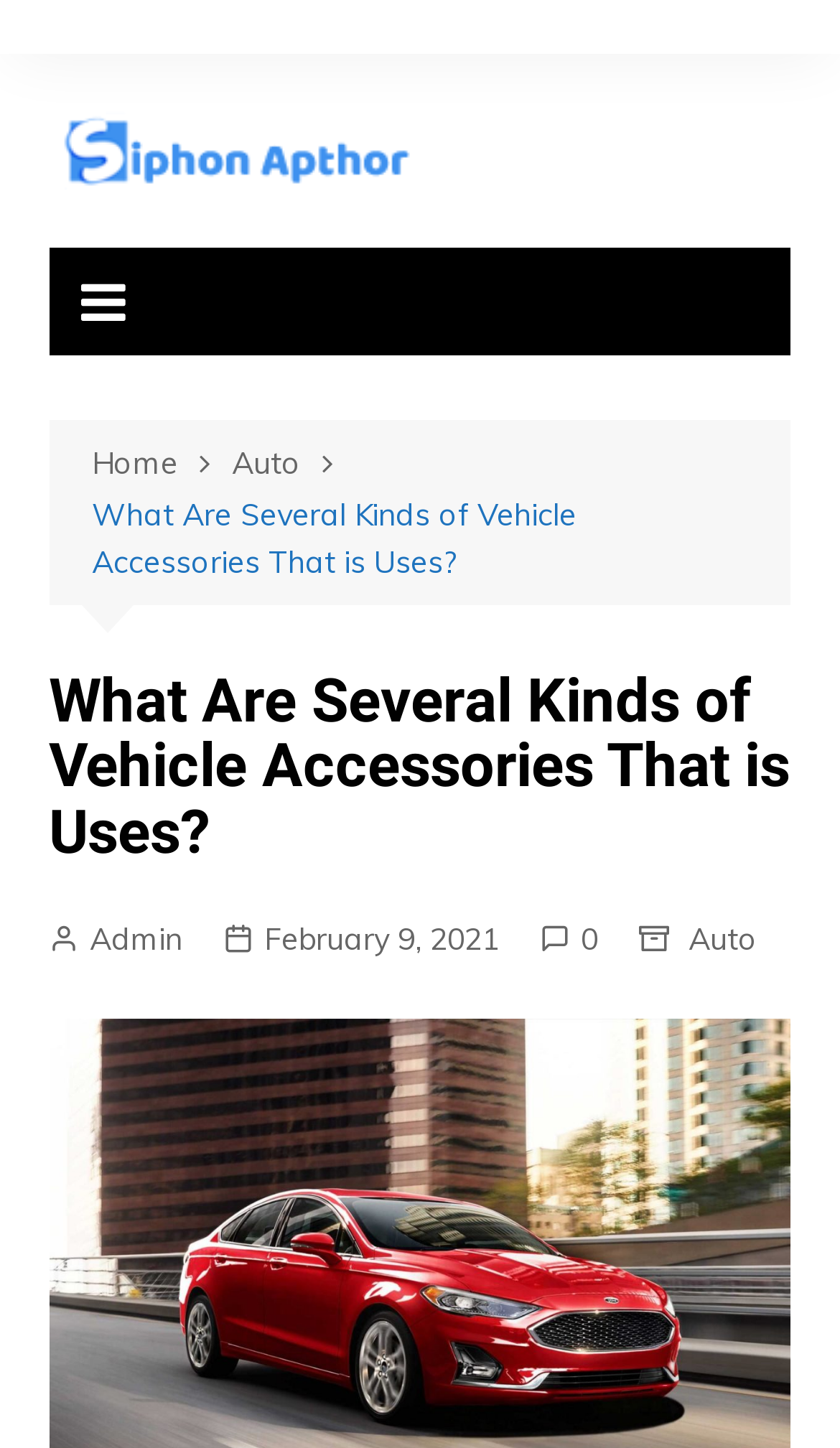From the webpage screenshot, identify the region described by February 9, 2021. Provide the bounding box coordinates as (top-left x, top-left y, bottom-right x, bottom-right y), with each value being a floating point number between 0 and 1.

[0.266, 0.632, 0.594, 0.665]